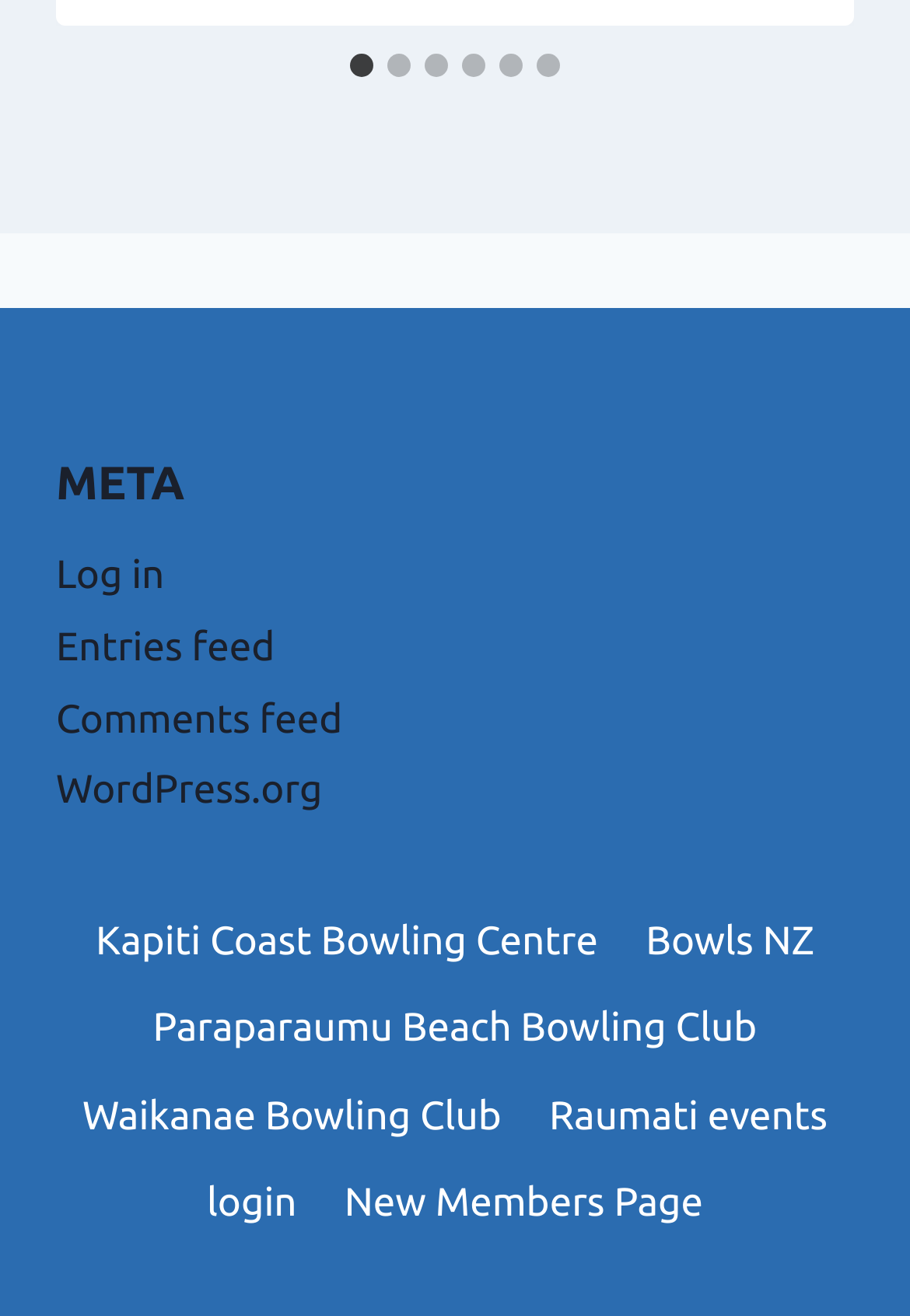Indicate the bounding box coordinates of the element that needs to be clicked to satisfy the following instruction: "Select slide 2". The coordinates should be four float numbers between 0 and 1, i.e., [left, top, right, bottom].

[0.426, 0.04, 0.451, 0.058]